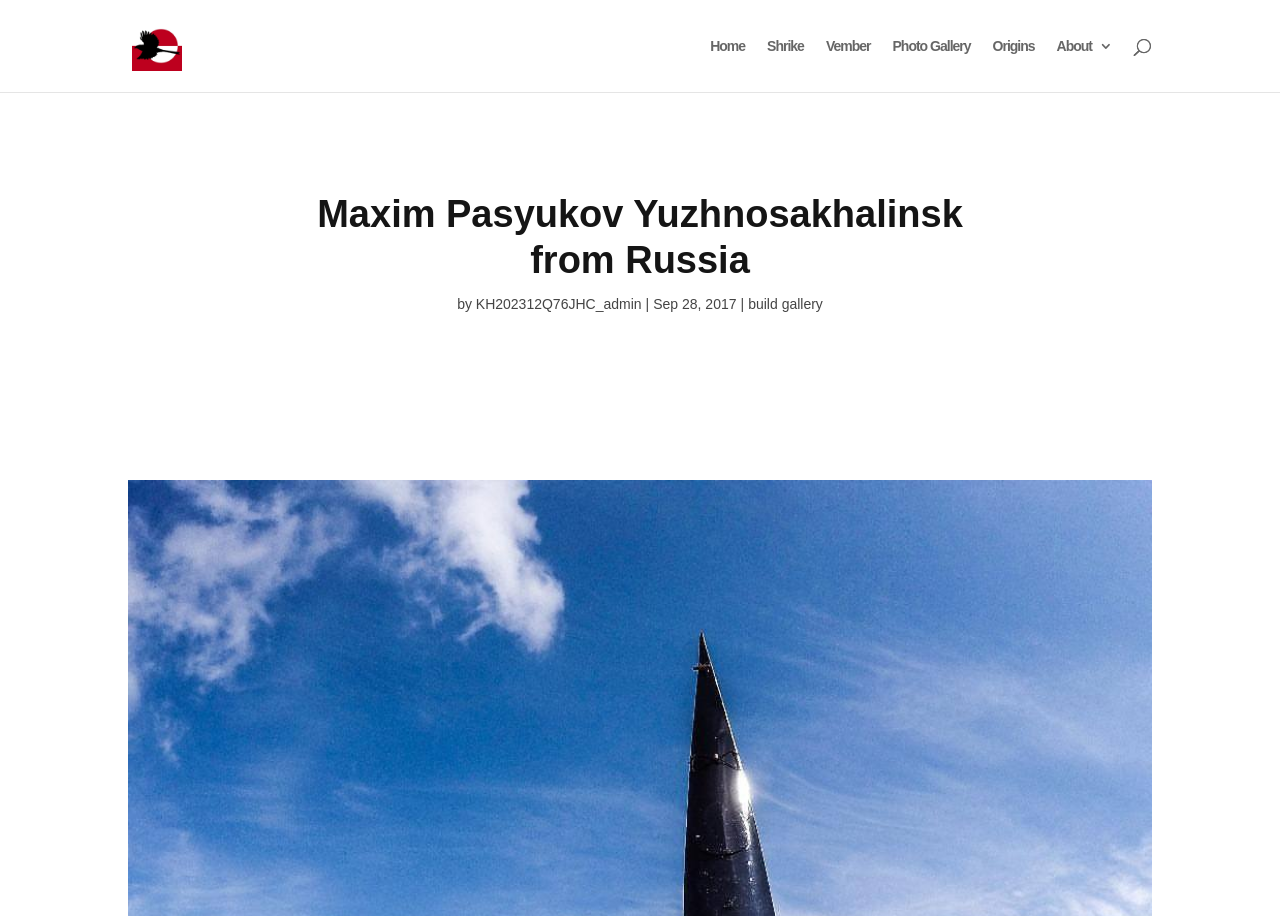Please identify the bounding box coordinates of the clickable region that I should interact with to perform the following instruction: "Click on the 'Leave a Reply' heading". The coordinates should be expressed as four float numbers between 0 and 1, i.e., [left, top, right, bottom].

None